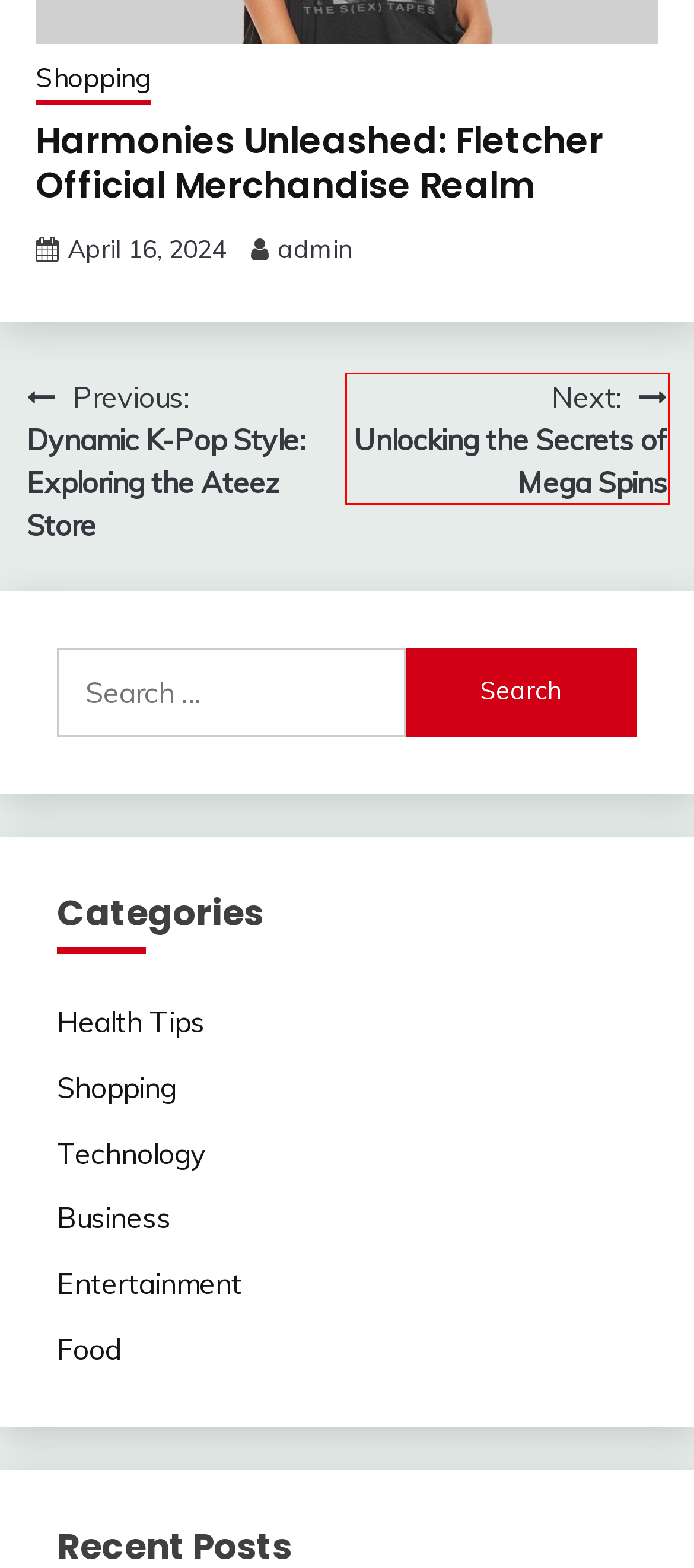You have been given a screenshot of a webpage with a red bounding box around a UI element. Select the most appropriate webpage description for the new webpage that appears after clicking the element within the red bounding box. The choices are:
A. admin – Grand Hotel
B. Unlocking the Secrets of Mega Spins – Grand Hotel
C. Entertainment – Grand Hotel
D. Raising the Roof Optimizing Your Insurance Claim for Maximum Benefit – Grand Hotel
E. Harmonies Unleashed: Fletcher Official Merchandise Realm – Grand Hotel
F. Health Tips – Grand Hotel
G. Dynamic K-Pop Style: Exploring the Ateez Store – Grand Hotel
H. The Evolution of Togel178 From Tradition to Technology – Grand Hotel

B